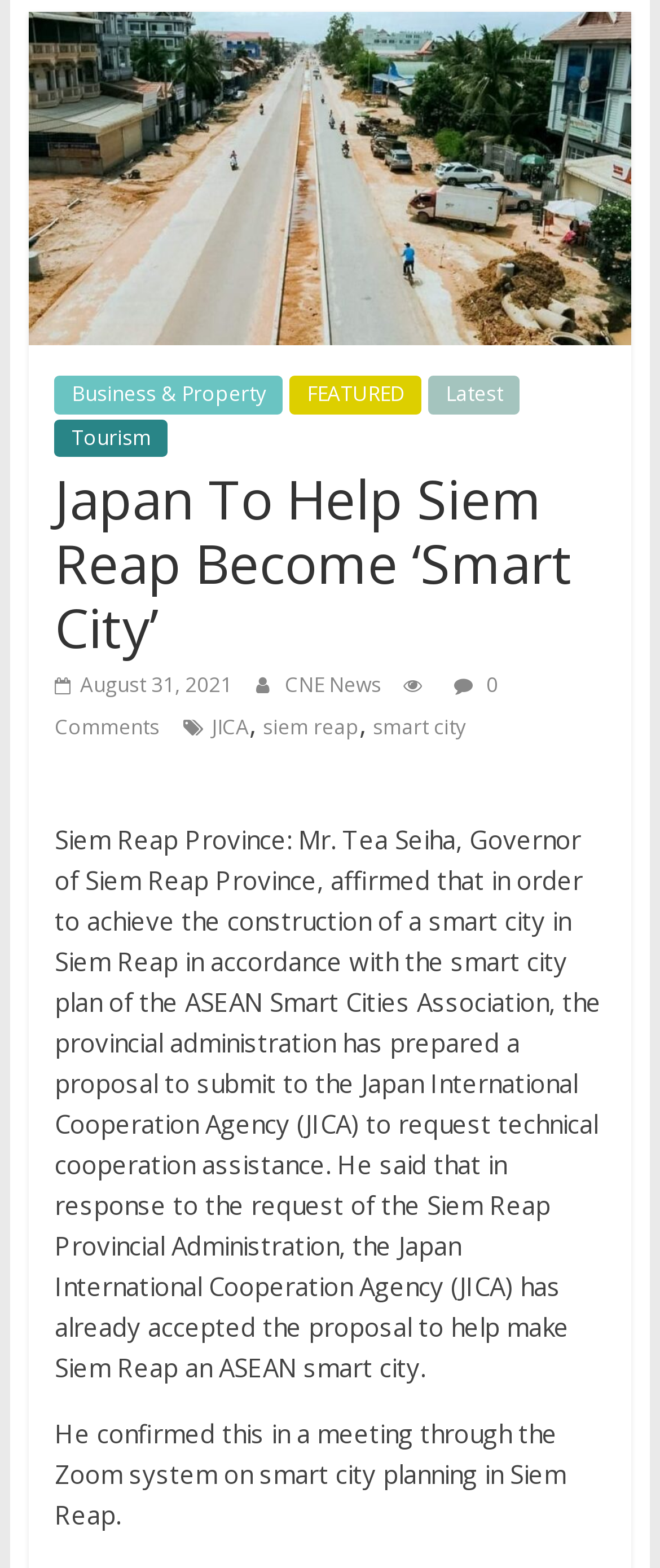Show the bounding box coordinates of the element that should be clicked to complete the task: "Click on 'Business & Property'".

[0.083, 0.24, 0.429, 0.264]